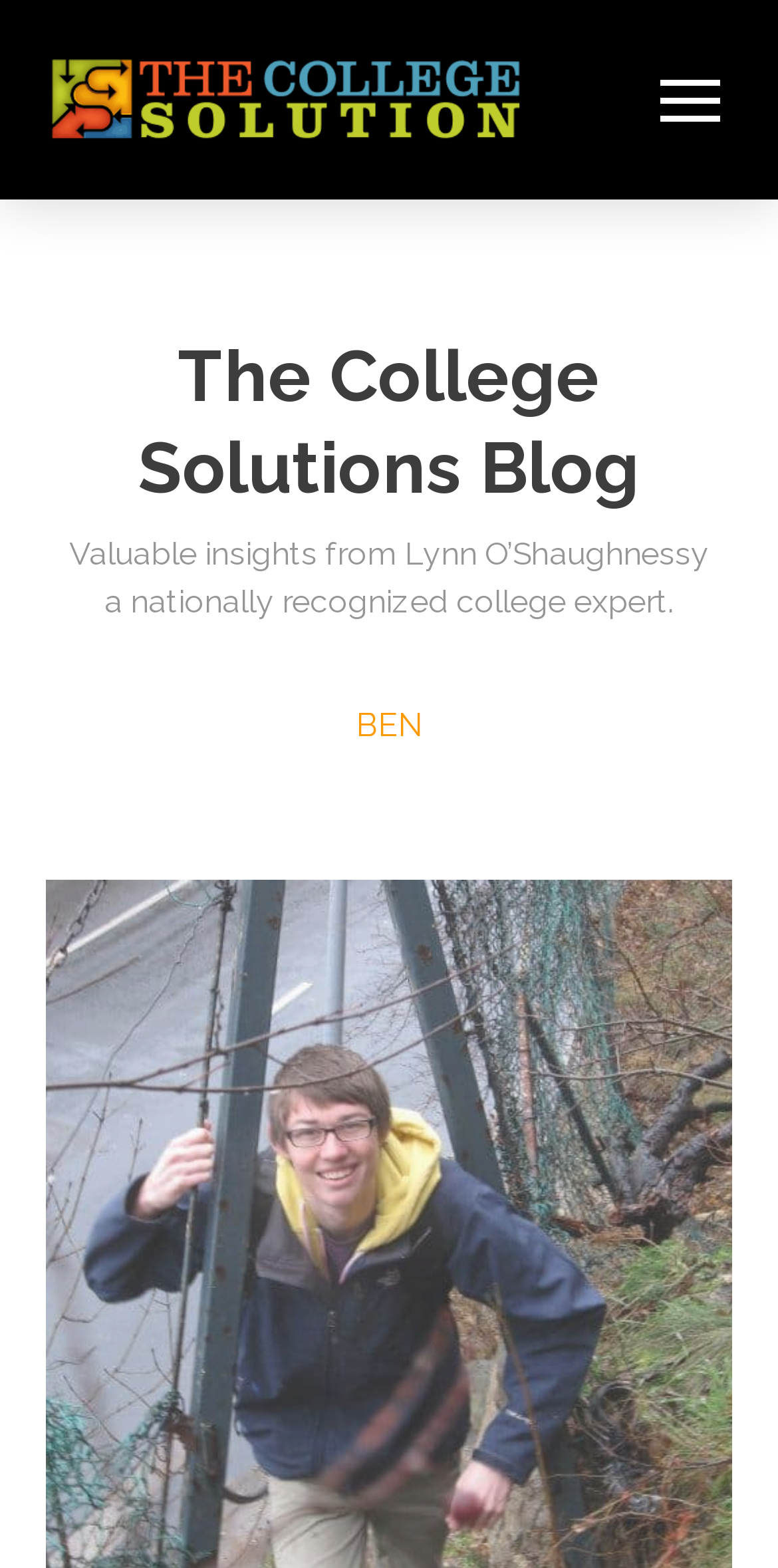Give a detailed account of the webpage's layout and content.

The webpage is titled "Ben Archives - The College Solution" and features a prominent link to "The College Solution" at the top left, accompanied by an image with the same name. 

Below this, there is a button labeled "Toggle Off Canvas Content" at the top right, which controls a menu. 

The main content area begins with a heading titled "The College Solutions Blog" at the top center. 

Underneath the heading, there are two paragraphs of text. The first paragraph reads "Valuable insights from Lynn O’Shaughnessy" and the second paragraph continues with "a nationally recognized college expert." 

To the right of these paragraphs, there is a smaller text "BEN" positioned roughly at the middle of the page. 

At the very bottom right of the page, there is a link labeled "Back to Top".